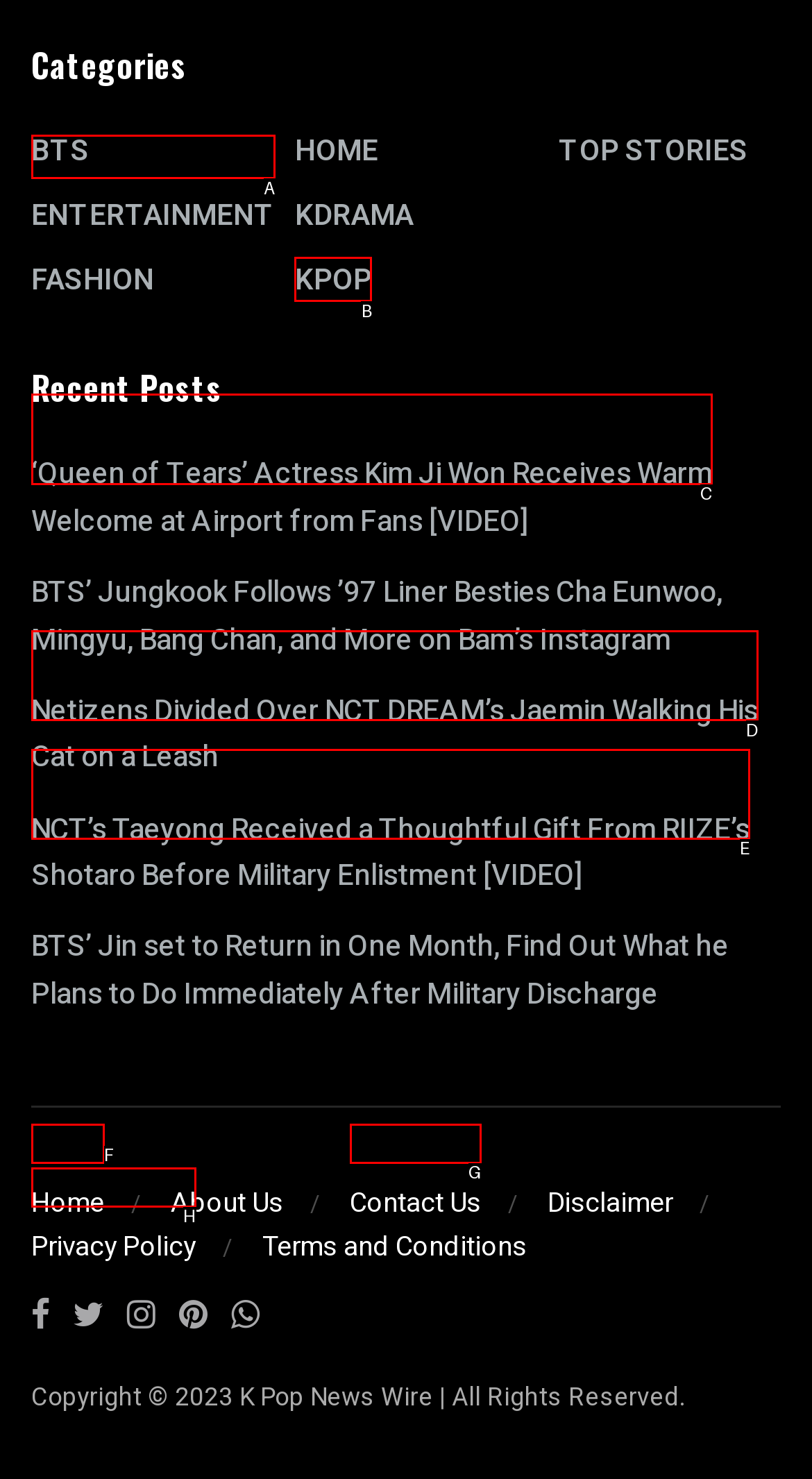Specify which HTML element I should click to complete this instruction: Click on the 'KPOP' category Answer with the letter of the relevant option.

B